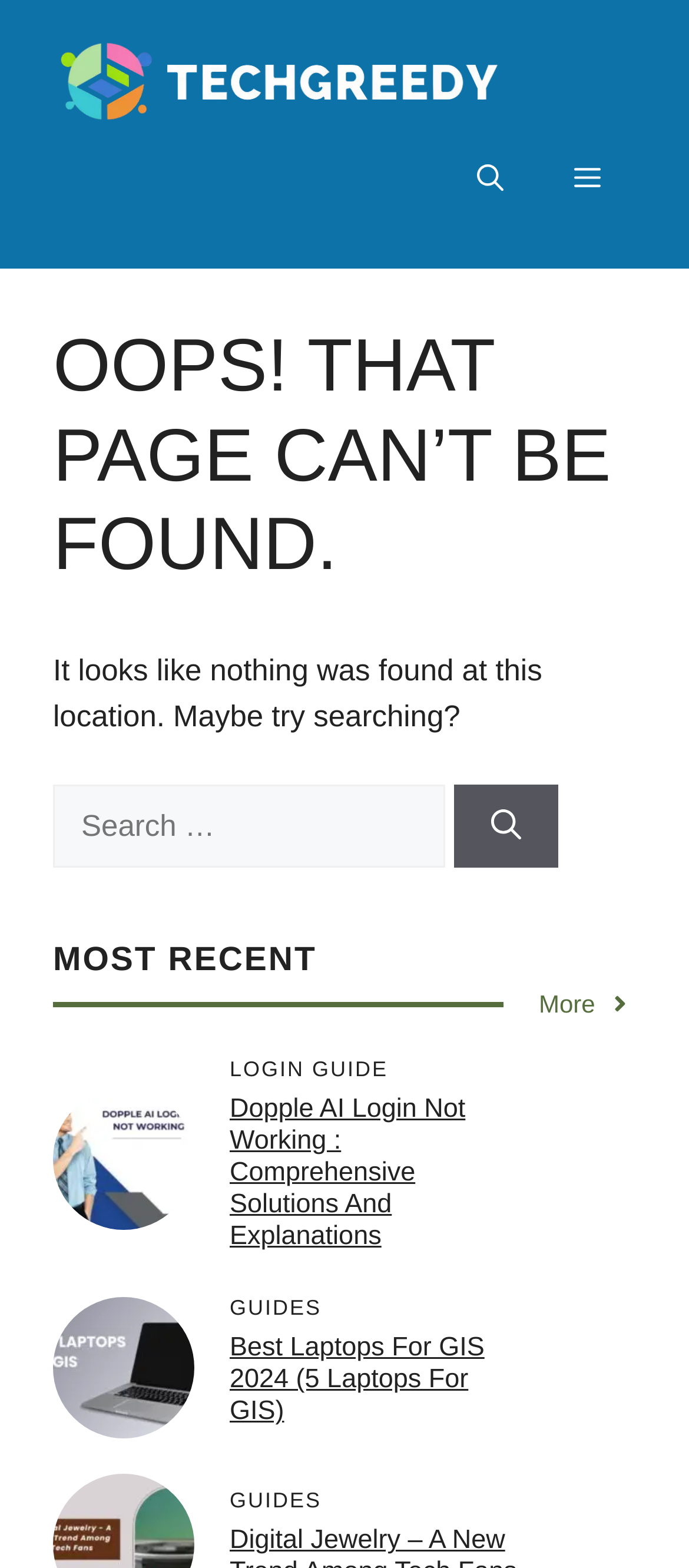Can you specify the bounding box coordinates for the region that should be clicked to fulfill this instruction: "Read the article about Dopple AI Login Not Working".

[0.077, 0.728, 0.282, 0.749]